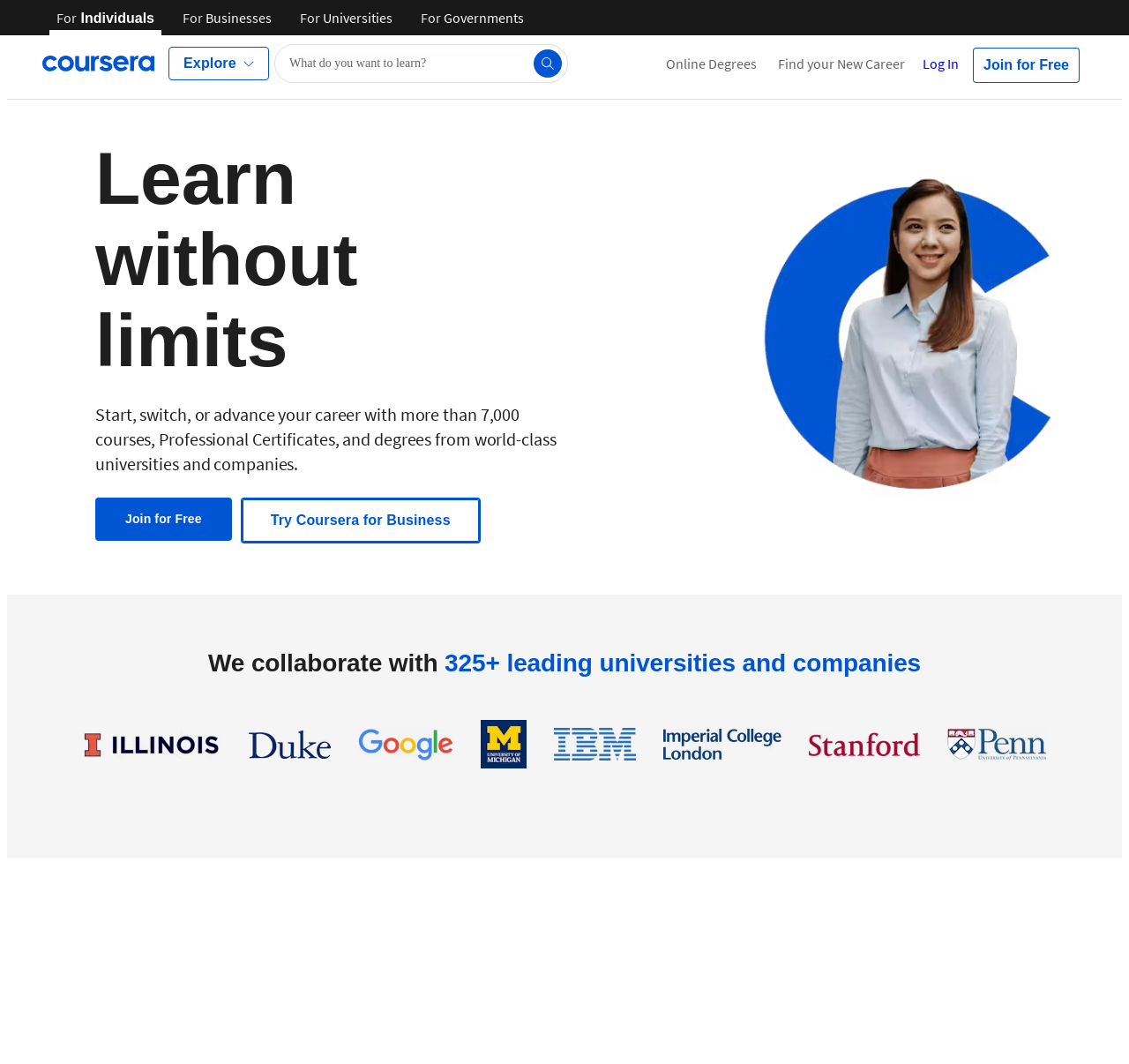Identify the bounding box for the element characterized by the following description: "Download citation".

None